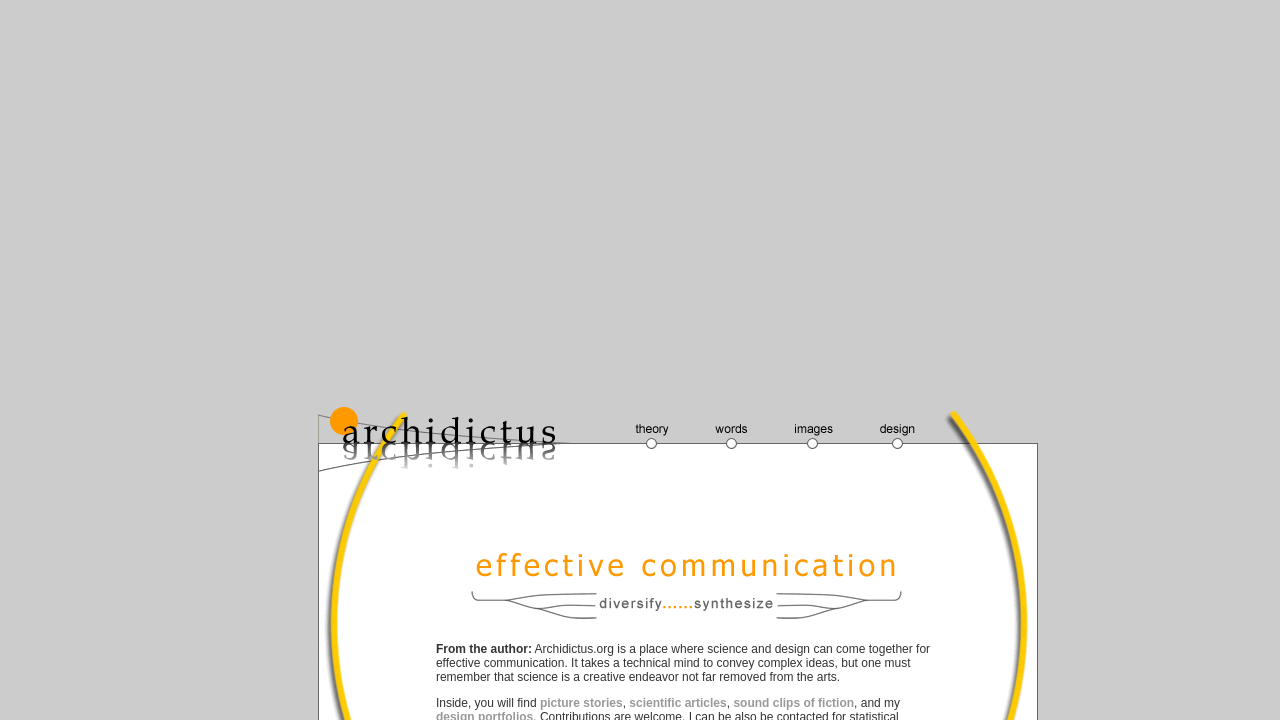Provide the bounding box coordinates of the UI element that matches the description: "sound clips of fiction".

[0.573, 0.966, 0.667, 0.985]